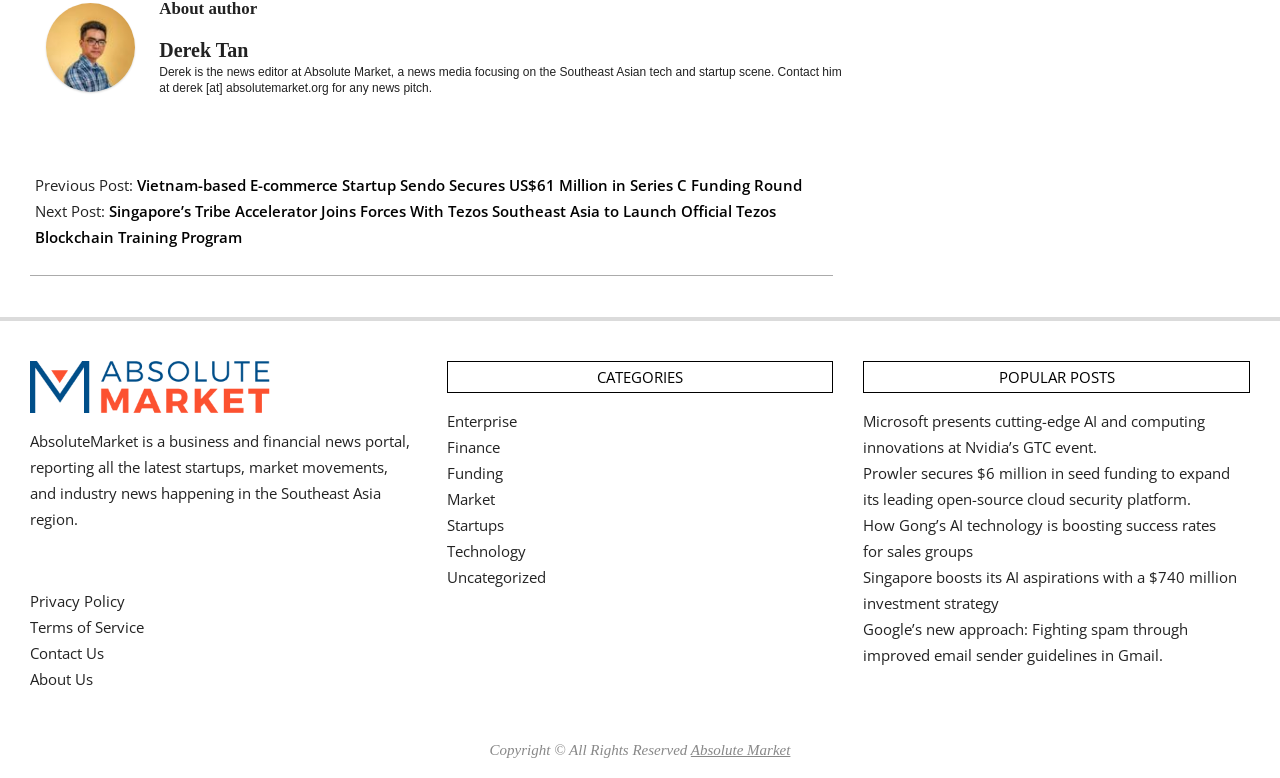Determine the bounding box coordinates for the area you should click to complete the following instruction: "Learn about Absolute Market".

[0.023, 0.554, 0.32, 0.68]